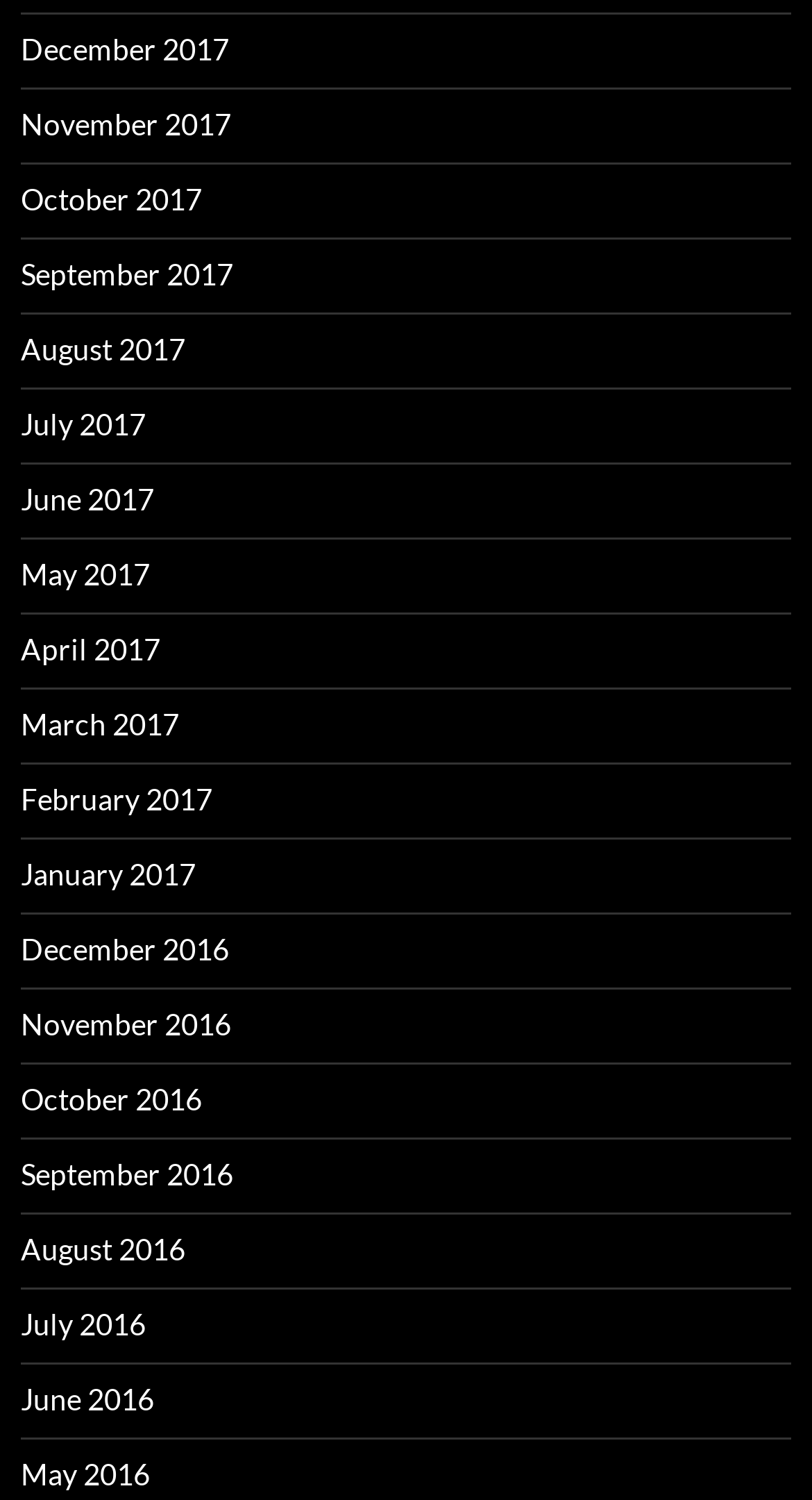How many links are there in the first row?
Please provide a comprehensive answer based on the details in the screenshot.

I analyzed the bounding box coordinates of the links and found that the first four links (December 2017, November 2017, October 2017, and September 2017) have similar y1 and y2 coordinates, indicating that they are in the same row. Therefore, there are 4 links in the first row.